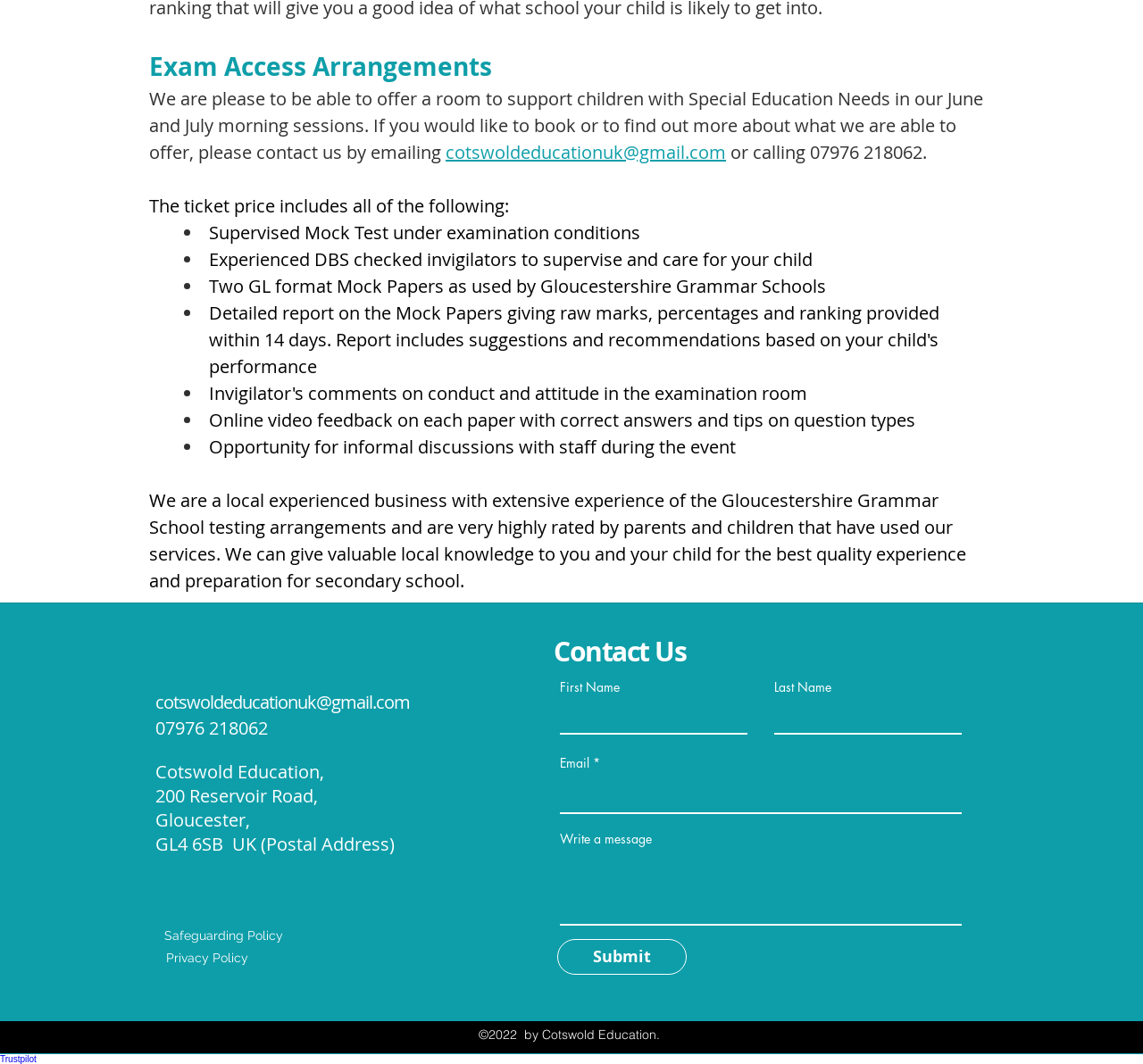Provide the bounding box coordinates of the HTML element this sentence describes: "aria-label="Instagram"". The bounding box coordinates consist of four float numbers between 0 and 1, i.e., [left, top, right, bottom].

[0.207, 0.605, 0.241, 0.641]